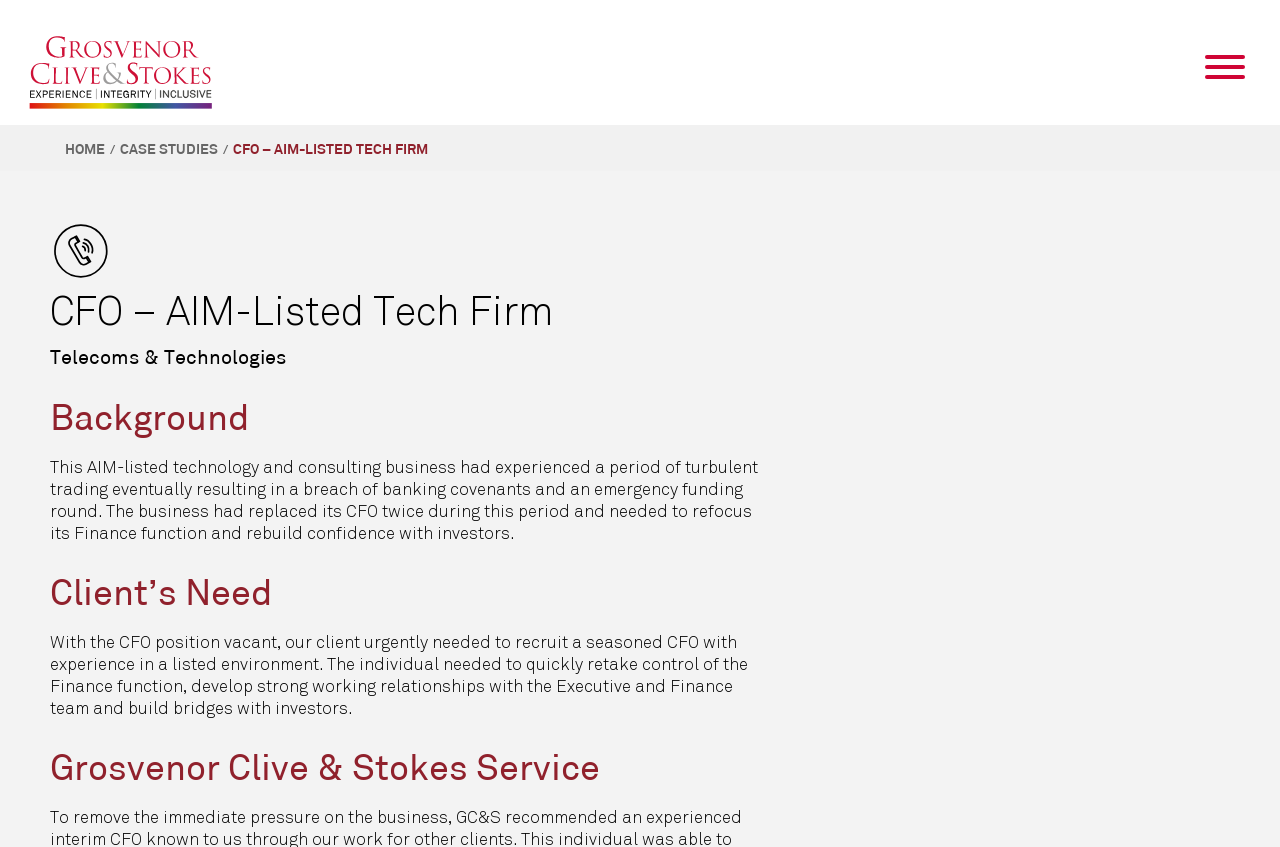What is the industry of the company in the case study?
We need a detailed and meticulous answer to the question.

I found the industry information in the second heading of the case study, which is 'Telecoms & Technologies'.